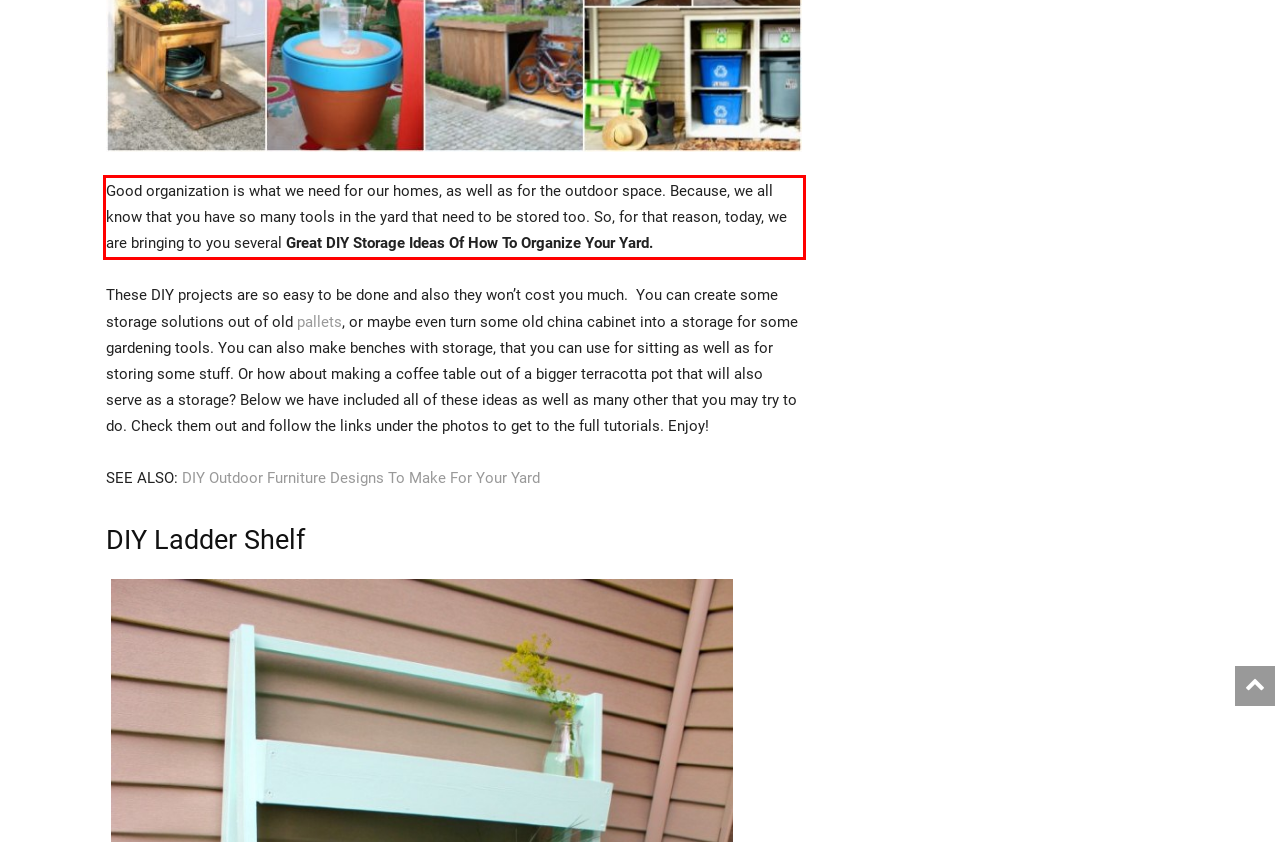Given a screenshot of a webpage, locate the red bounding box and extract the text it encloses.

Good organization is what we need for our homes, as well as for the outdoor space. Because, we all know that you have so many tools in the yard that need to be stored too. So, for that reason, today, we are bringing to you several Great DIY Storage Ideas Of How To Organize Your Yard.